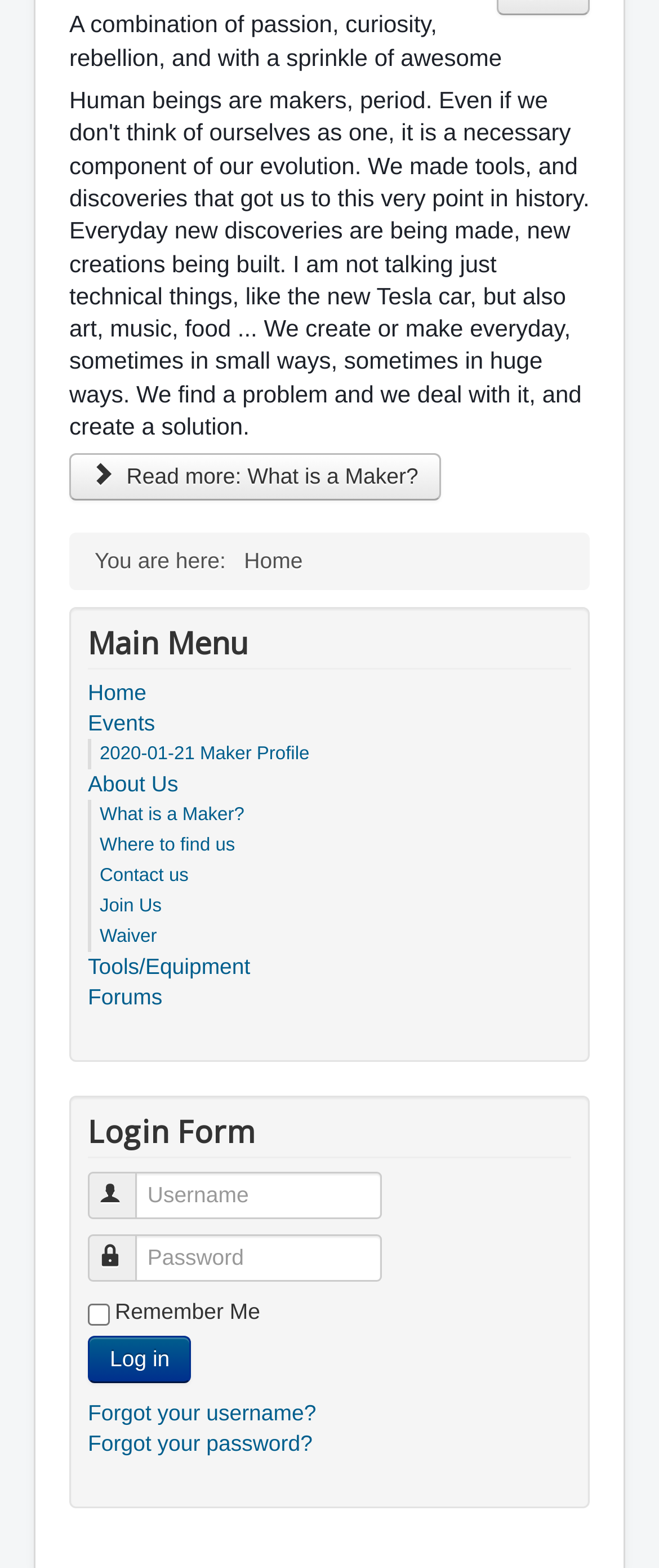Identify the bounding box coordinates for the UI element described as follows: Join Us. Use the format (top-left x, top-left y, bottom-right x, bottom-right y) and ensure all values are floating point numbers between 0 and 1.

[0.151, 0.572, 0.245, 0.585]